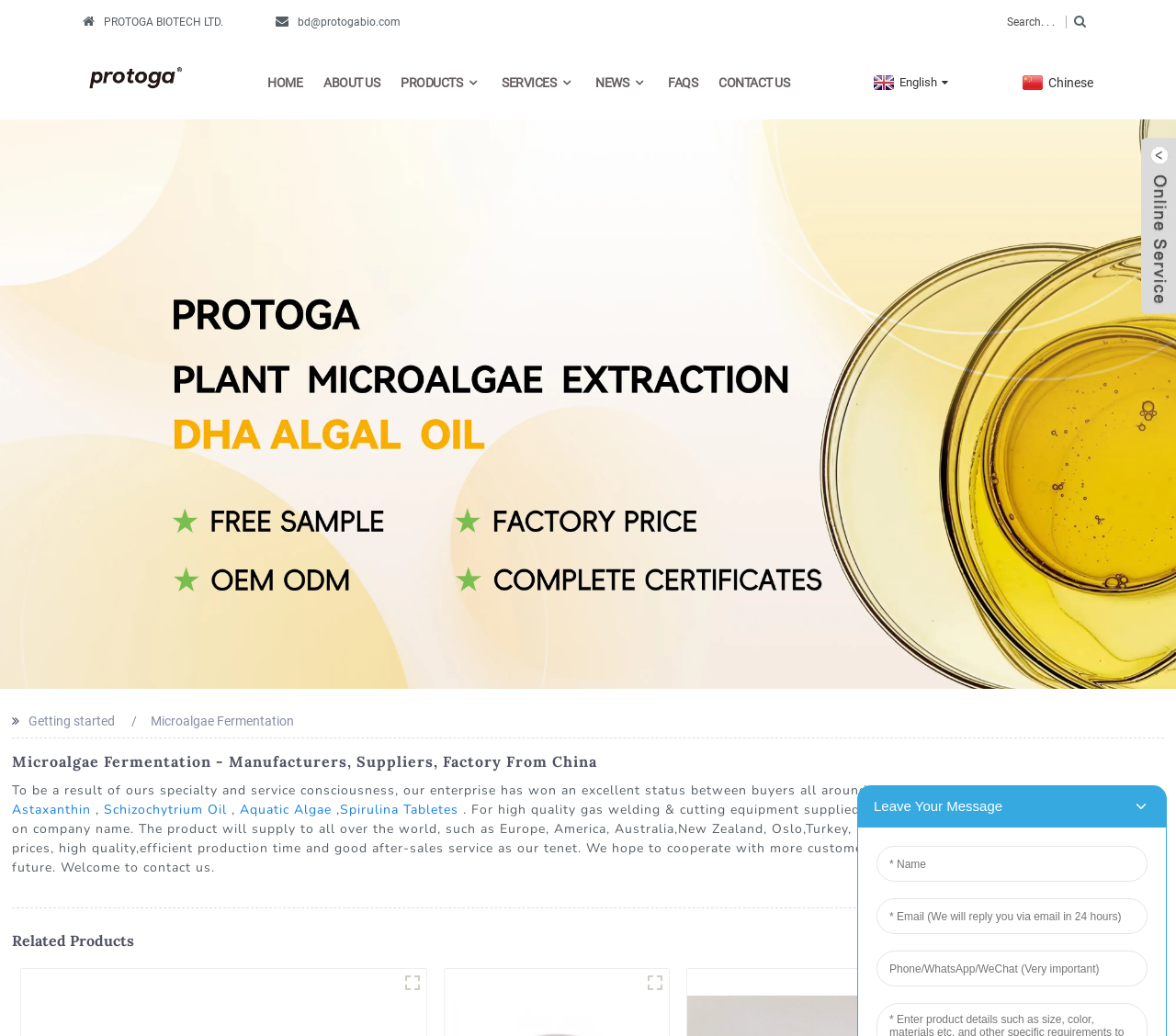What language can the website be switched to?
Please answer the question with as much detail and depth as you can.

I found the language switcher by looking at the top-right corner of the webpage, where it says 'English' and has a dropdown arrow. Next to it, there is a link that says 'Chinese', which suggests that the website can be switched to Chinese.